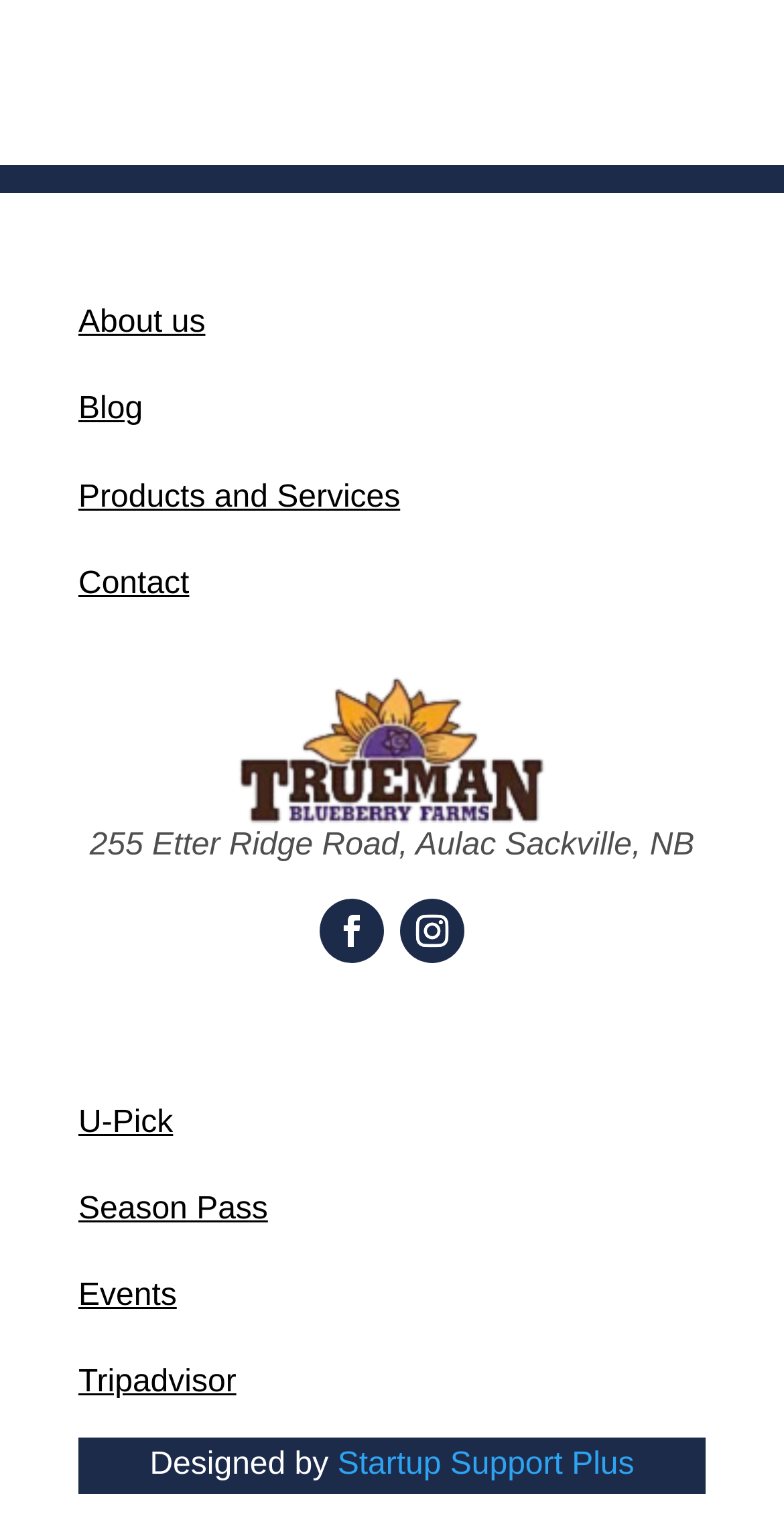Can you find the bounding box coordinates for the element to click on to achieve the instruction: "Check out Events"?

[0.1, 0.839, 0.225, 0.861]